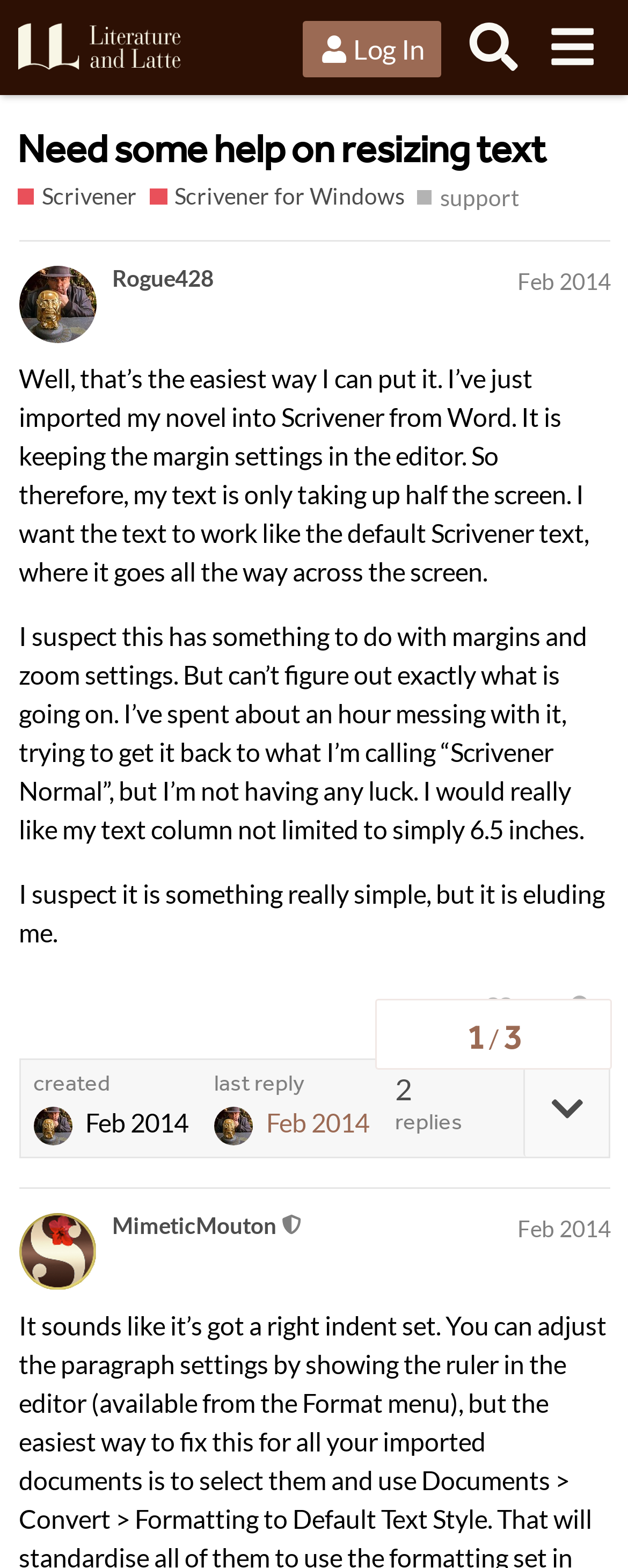Please provide the bounding box coordinates for the element that needs to be clicked to perform the following instruction: "Search for topics". The coordinates should be given as four float numbers between 0 and 1, i.e., [left, top, right, bottom].

[0.724, 0.005, 0.848, 0.055]